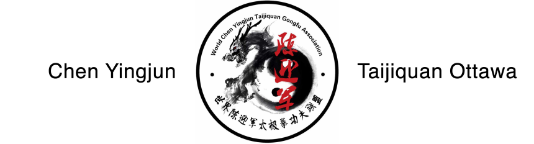Examine the screenshot and answer the question in as much detail as possible: What is the martial art featured in the logo?

The logo incorporates dynamic imagery associated with Tai Chi, showcasing the martial art's fluidity and grace, which suggests that Tai Chi is the martial art being represented.